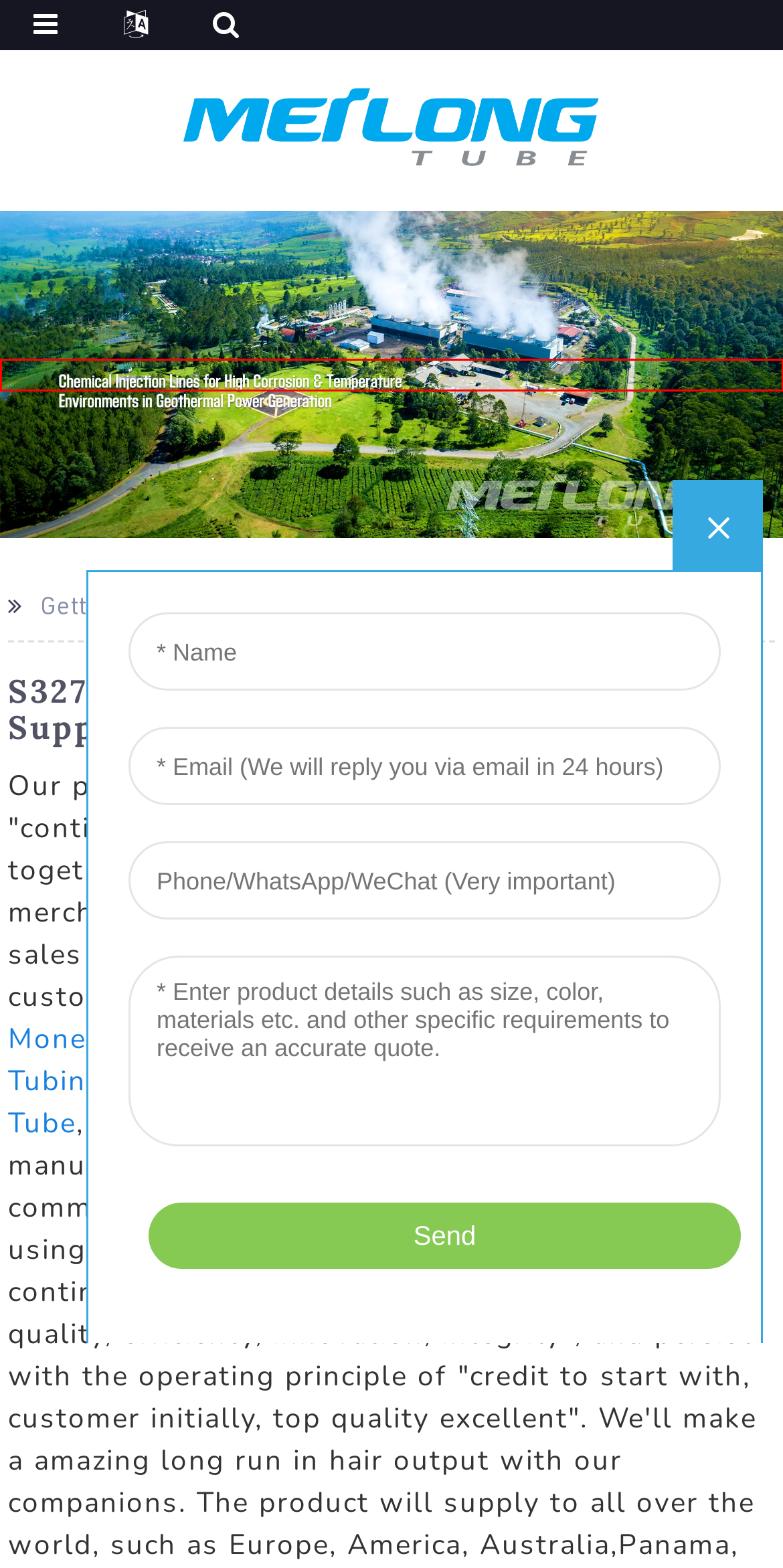Examine the screenshot of a webpage with a red bounding box around a UI element. Select the most accurate webpage description that corresponds to the new page after clicking the highlighted element. Here are the choices:
A. Control Lines In 316L, Duplex 2507 (S32750), Incoloy 825, Inconel 625
B. China S32750 Hydraulic Control Line Tube Factory and Manufacturers, Suppliers | MEILONG
C. Chemical Injection Line Factory - China Chemical Injection Line Manufacturers and Suppliers
D. About Meilong Tube - SUZHOU MEILONG TUBE CO., LTD
E. China Monel 400 Capillary Tubing Factory and Manufacturers, Suppliers | MEILONG
F. China Incoloy 825 Control Line Tube Factory and Manufacturers, Suppliers | MEILONG
G. China N08825 Capillary Tube Control Line Factory and Manufacturers, Suppliers | MEILONG
H. 316L Control Line Factory - China 316L Control Line Manufacturers and Suppliers

D